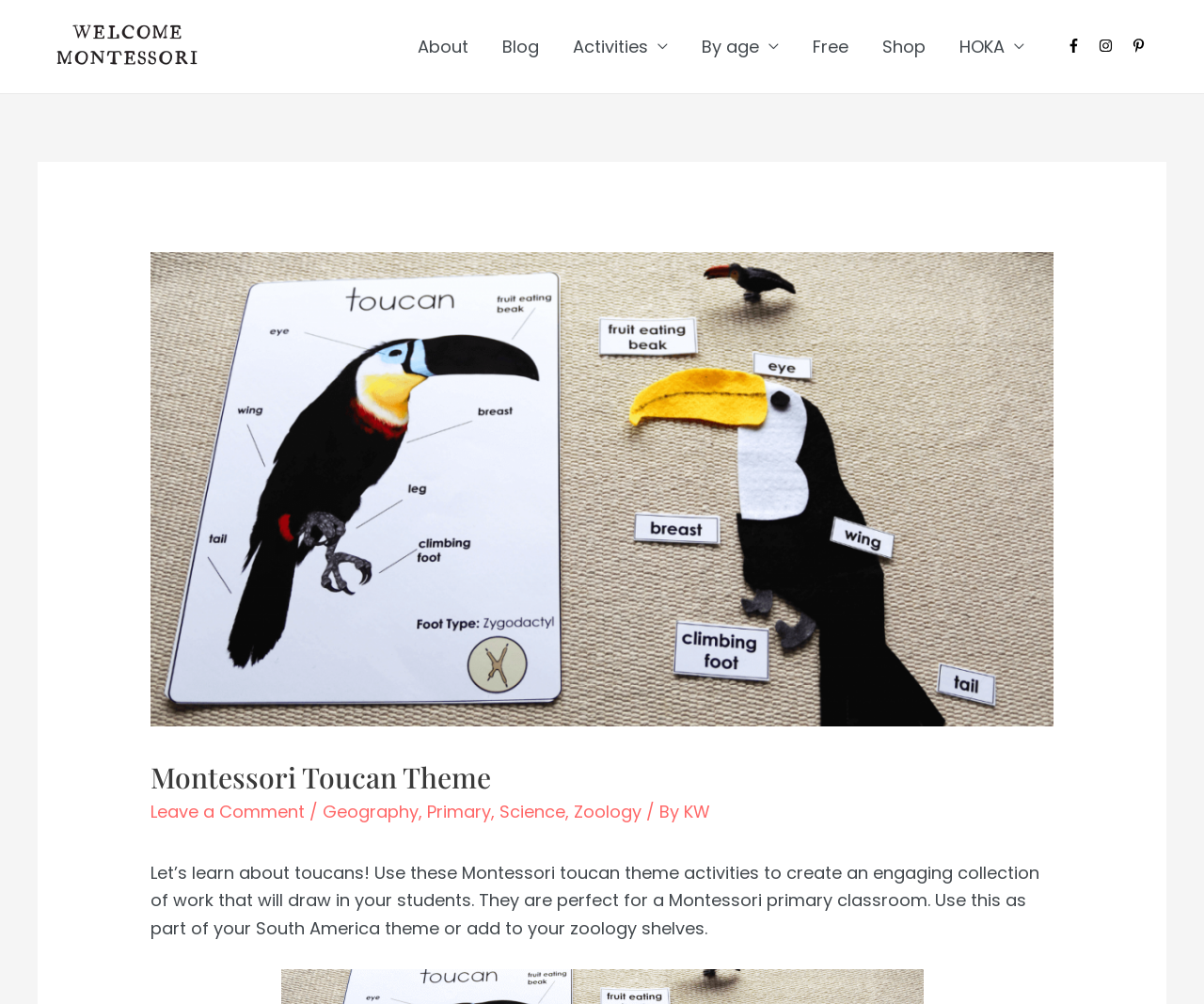Determine the bounding box coordinates of the clickable element to complete this instruction: "Visit the 'Geography' page". Provide the coordinates in the format of four float numbers between 0 and 1, [left, top, right, bottom].

[0.268, 0.797, 0.348, 0.82]